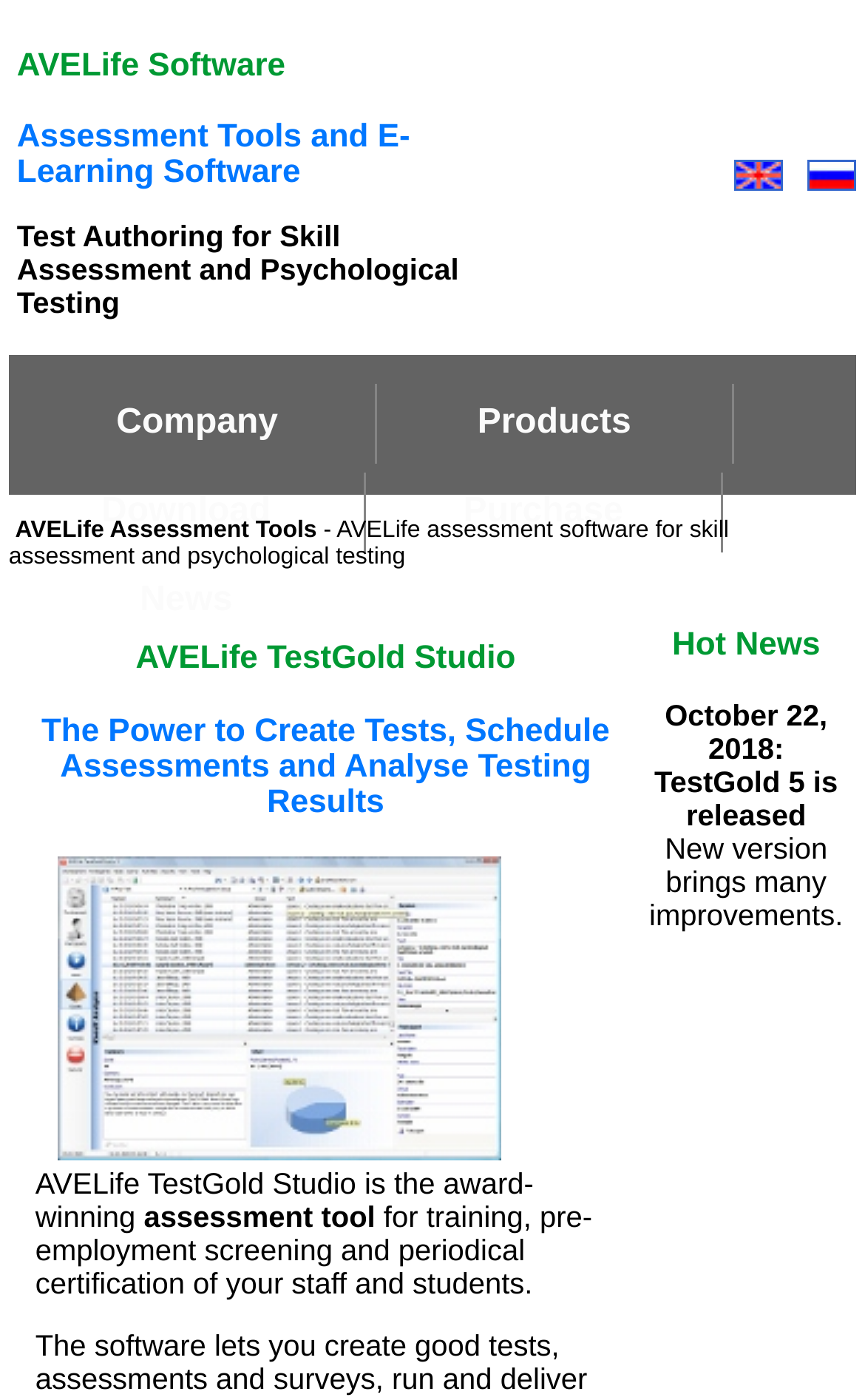What is the bounding box coordinate of the image of AVELife TestGold Studio?
Using the picture, provide a one-word or short phrase answer.

[0.066, 0.612, 0.579, 0.829]